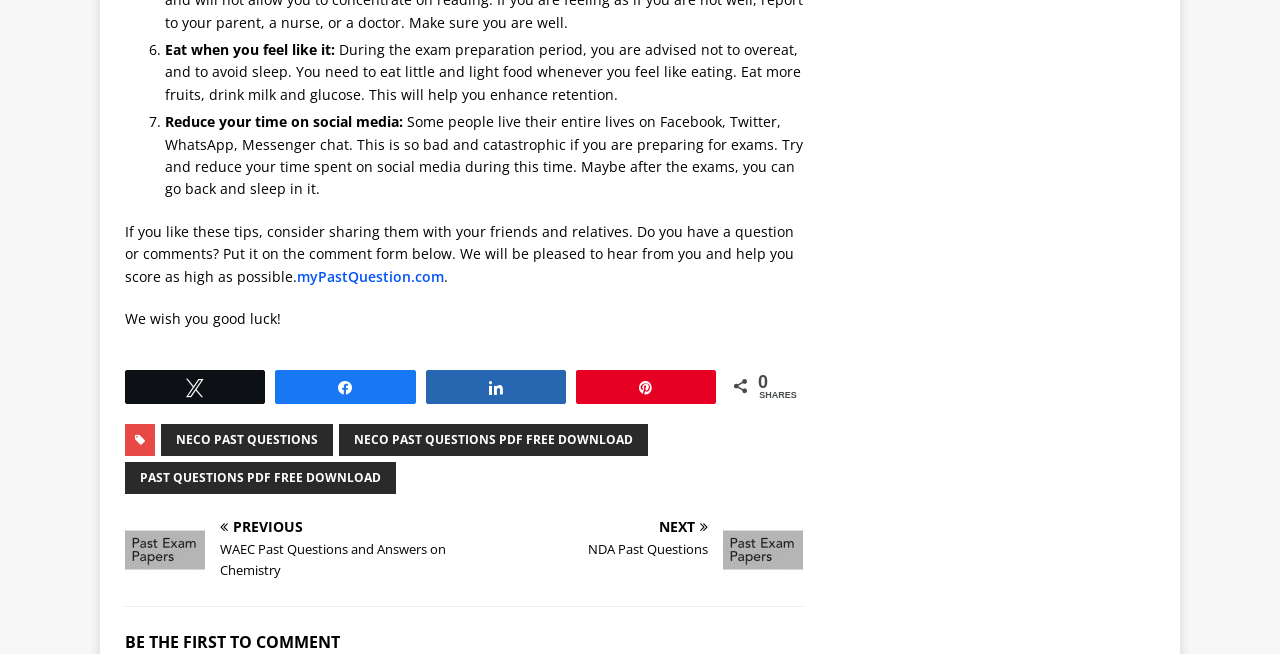Please respond to the question using a single word or phrase:
What is the sixth tip for exam preparation?

Eat when you feel like it